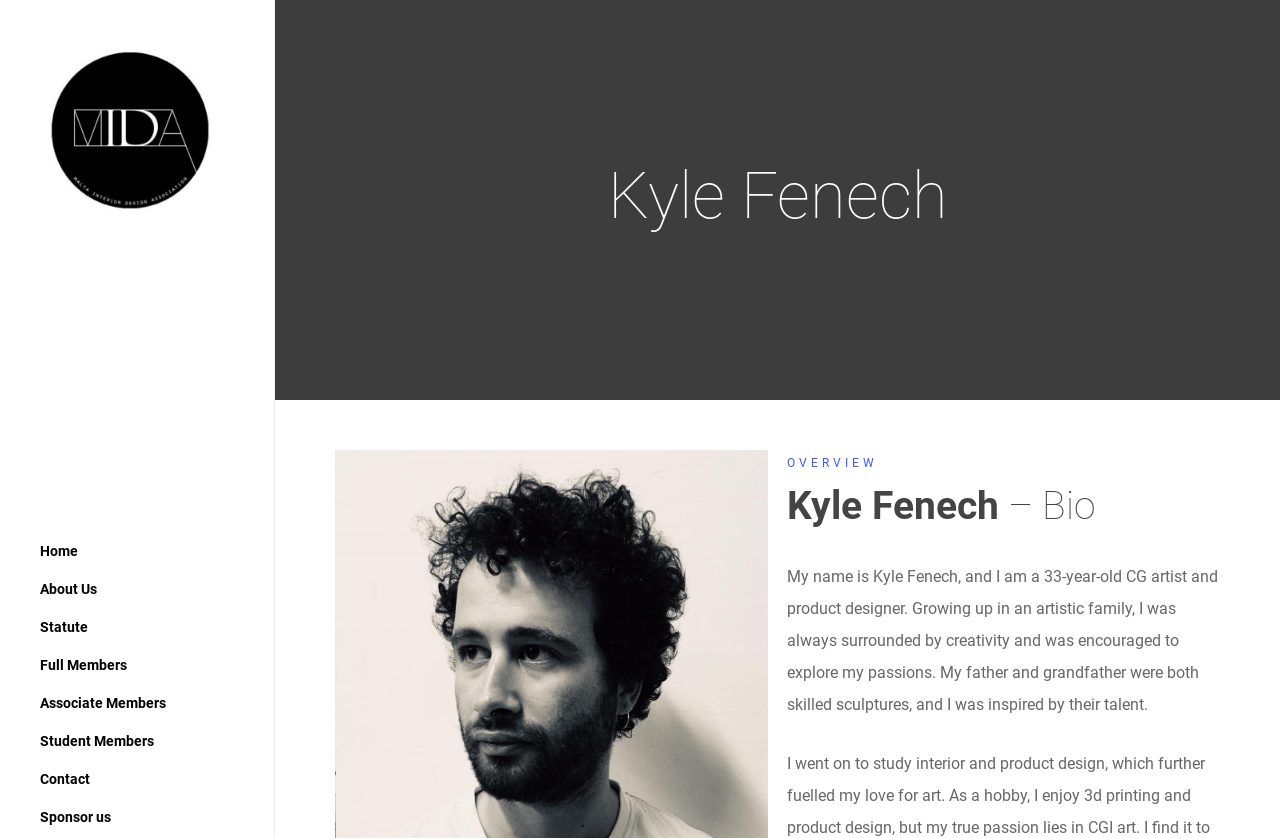What is Kyle Fenech's profession?
Relying on the image, give a concise answer in one word or a brief phrase.

CG artist and product designer